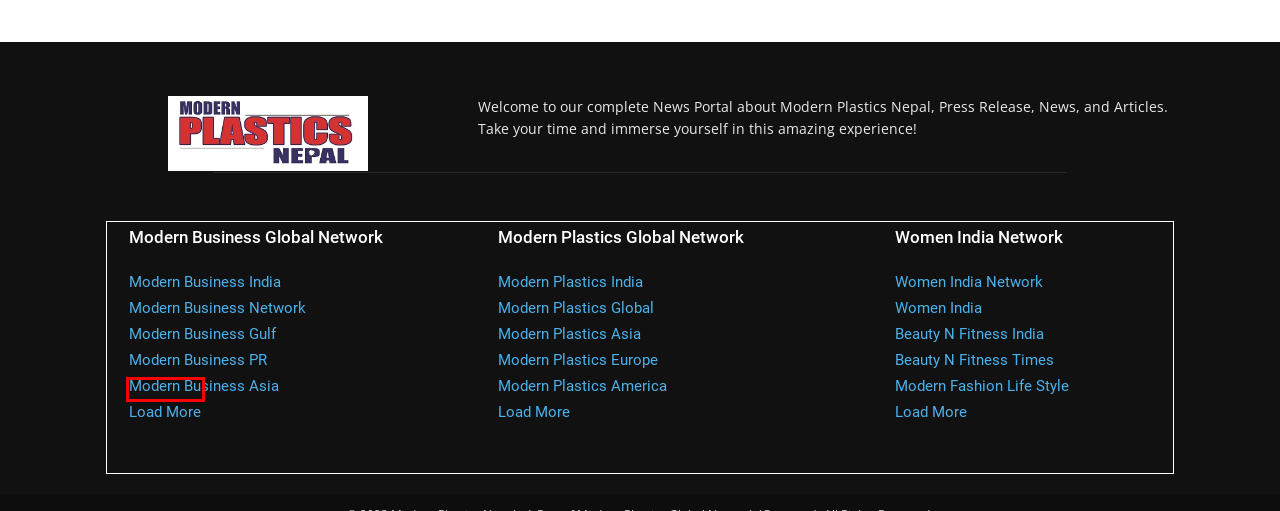Given a screenshot of a webpage featuring a red bounding box, identify the best matching webpage description for the new page after the element within the red box is clicked. Here are the options:
A. Home - Modern Fashion Lifestyle - Stay Stylish and Trendy
B. Home - Modern Plastics Europe
C. Women India Network
D. Homepage - Modern Plastics Asia
E. Home - Modern Business Gulf
F. Our Global Network Partner Websites | Modern Business India
G. Beauty Fitness Times - Your Guide to a Healthy Lifestyle
H. Home - Modern Plastics America

F